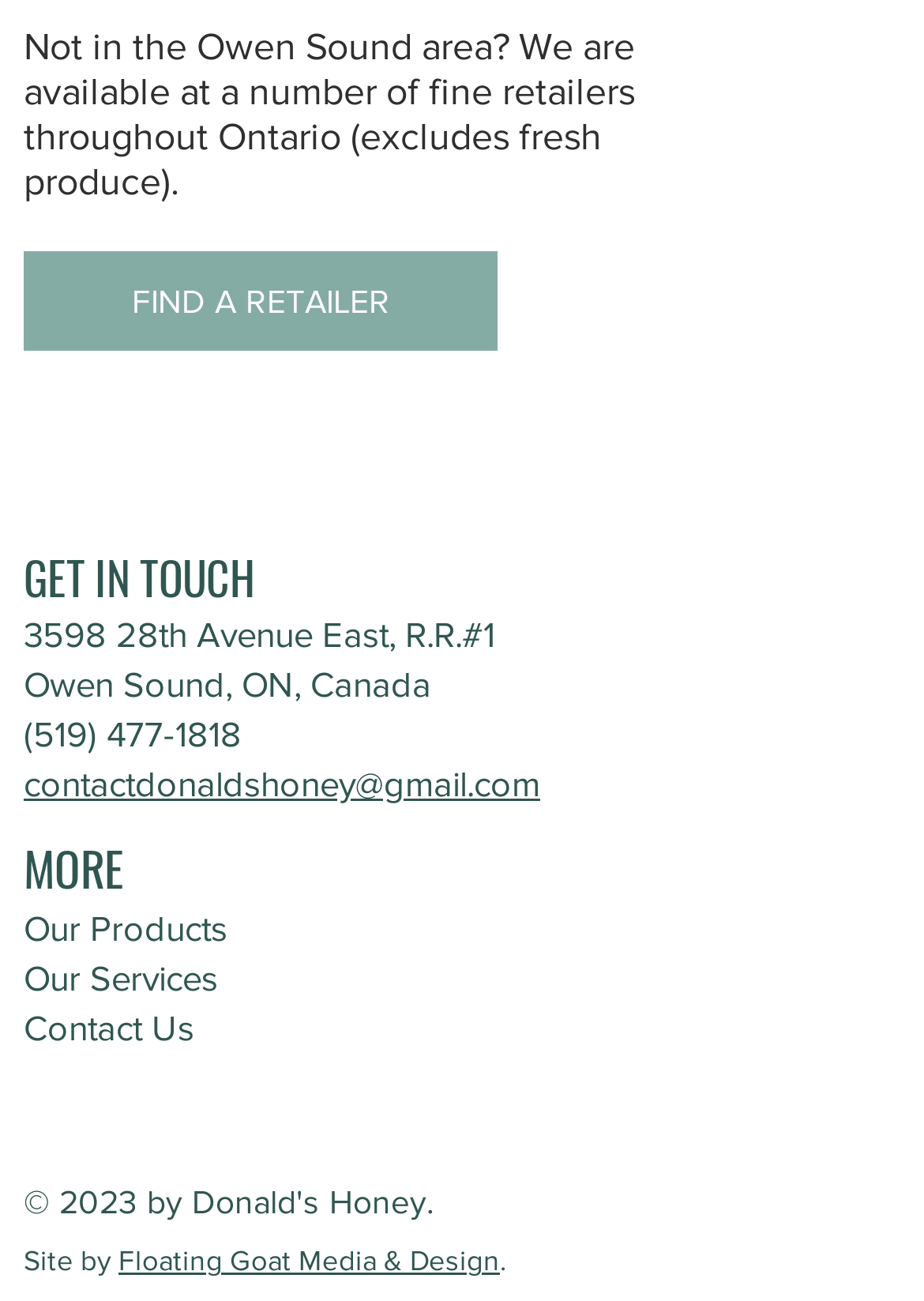What is the company's phone number?
Kindly offer a comprehensive and detailed response to the question.

I found the phone number by looking at the 'GET IN TOUCH' section, where I saw a link with the phone number '(519) 477-1818'.